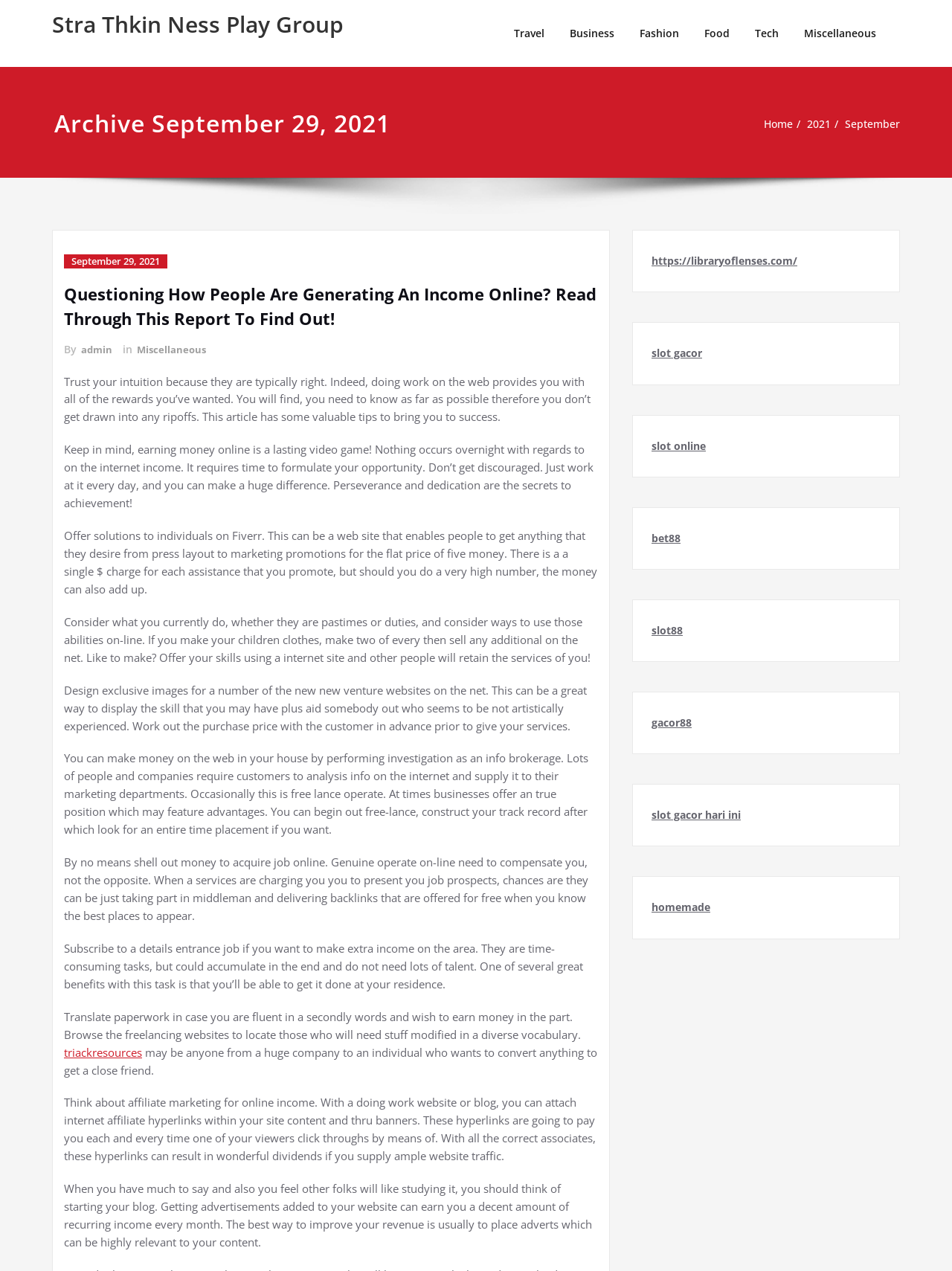What is the primary heading on this webpage?

Stra Thkin Ness Play Group